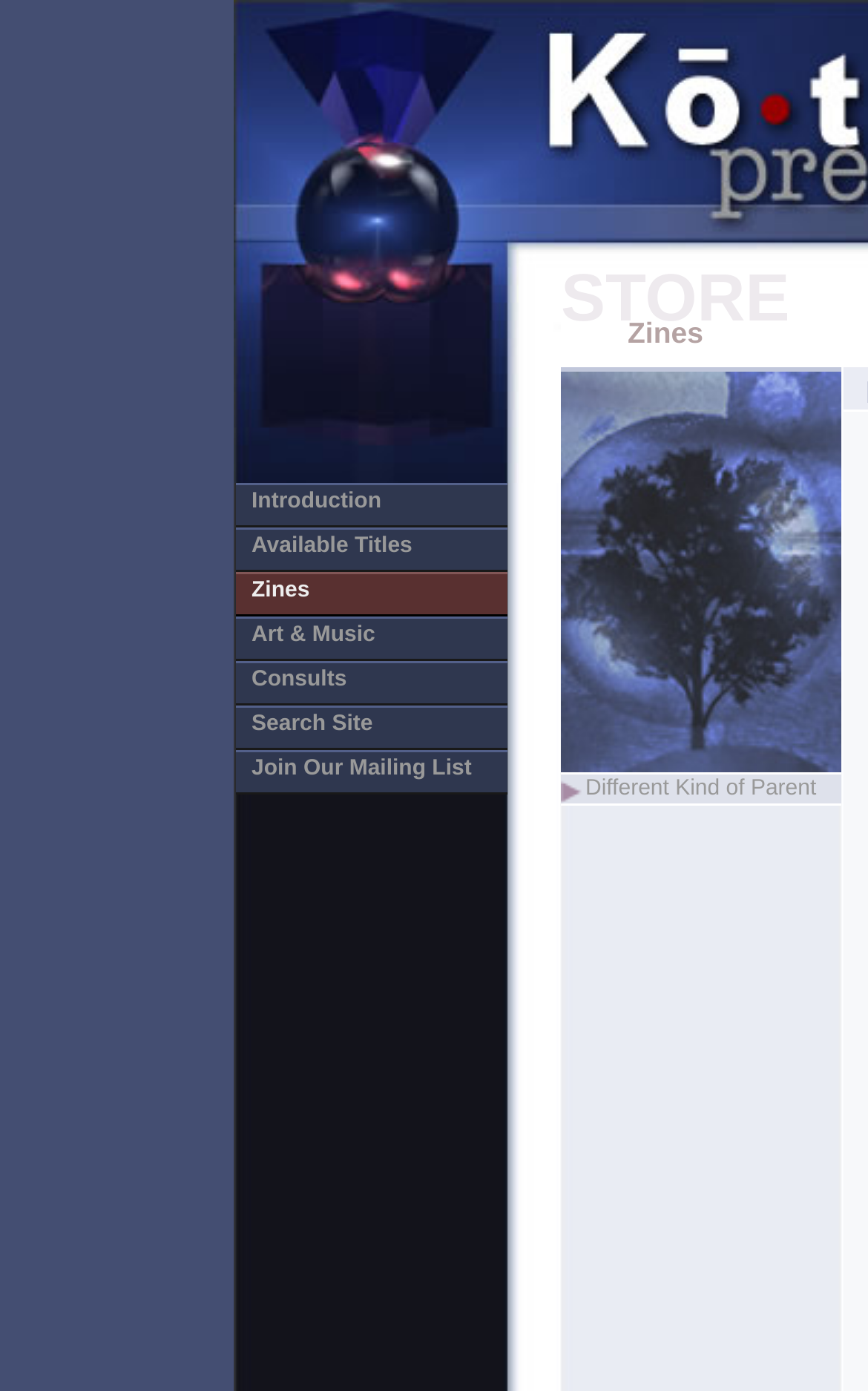Respond with a single word or phrase to the following question: What is the last link on the webpage?

Different Kind of Parent